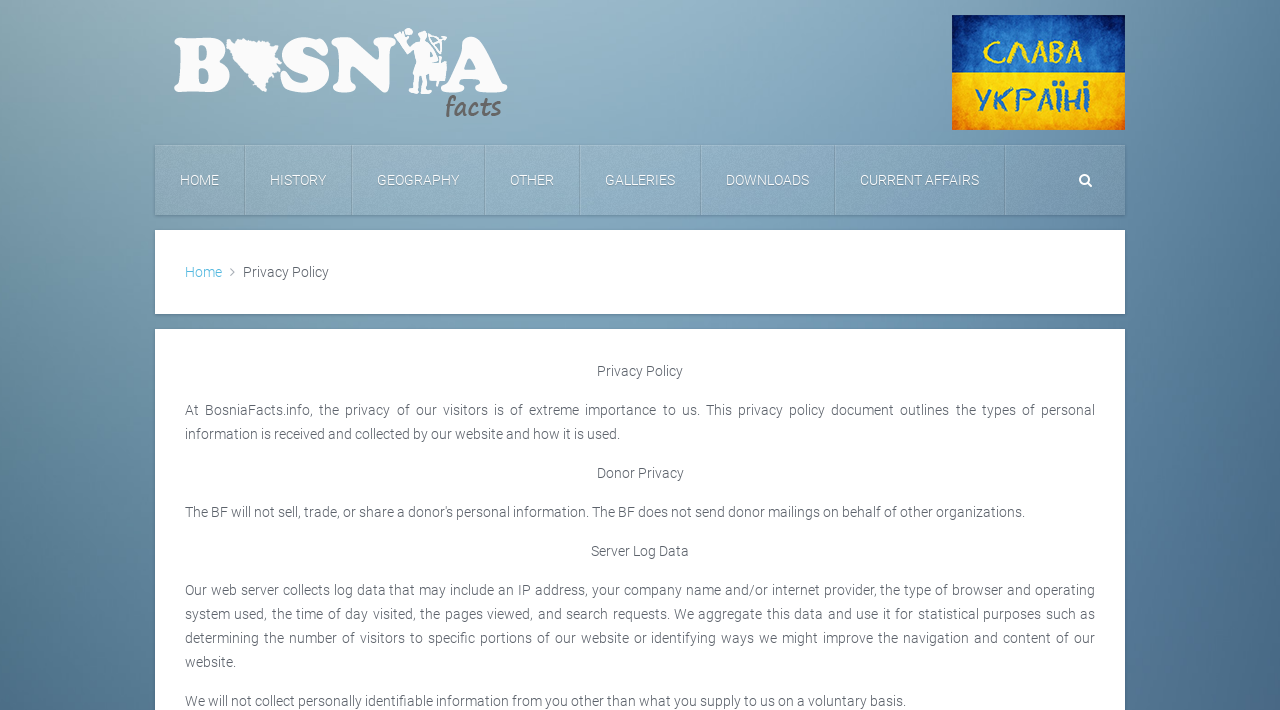Determine the bounding box coordinates for the area that should be clicked to carry out the following instruction: "go to HISTORY page".

[0.191, 0.204, 0.275, 0.303]